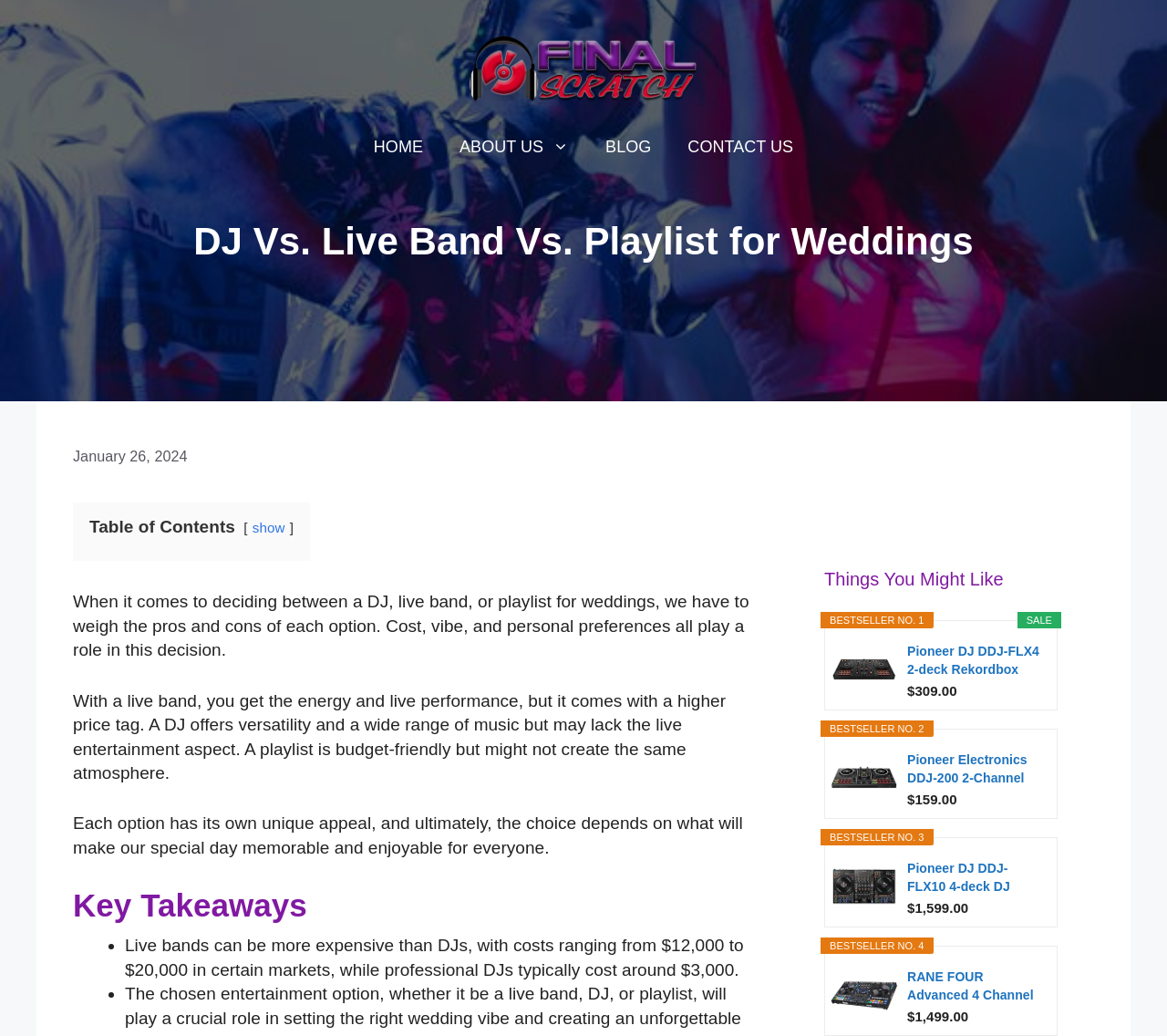Find and extract the text of the primary heading on the webpage.

DJ Vs. Live Band Vs. Playlist for Weddings